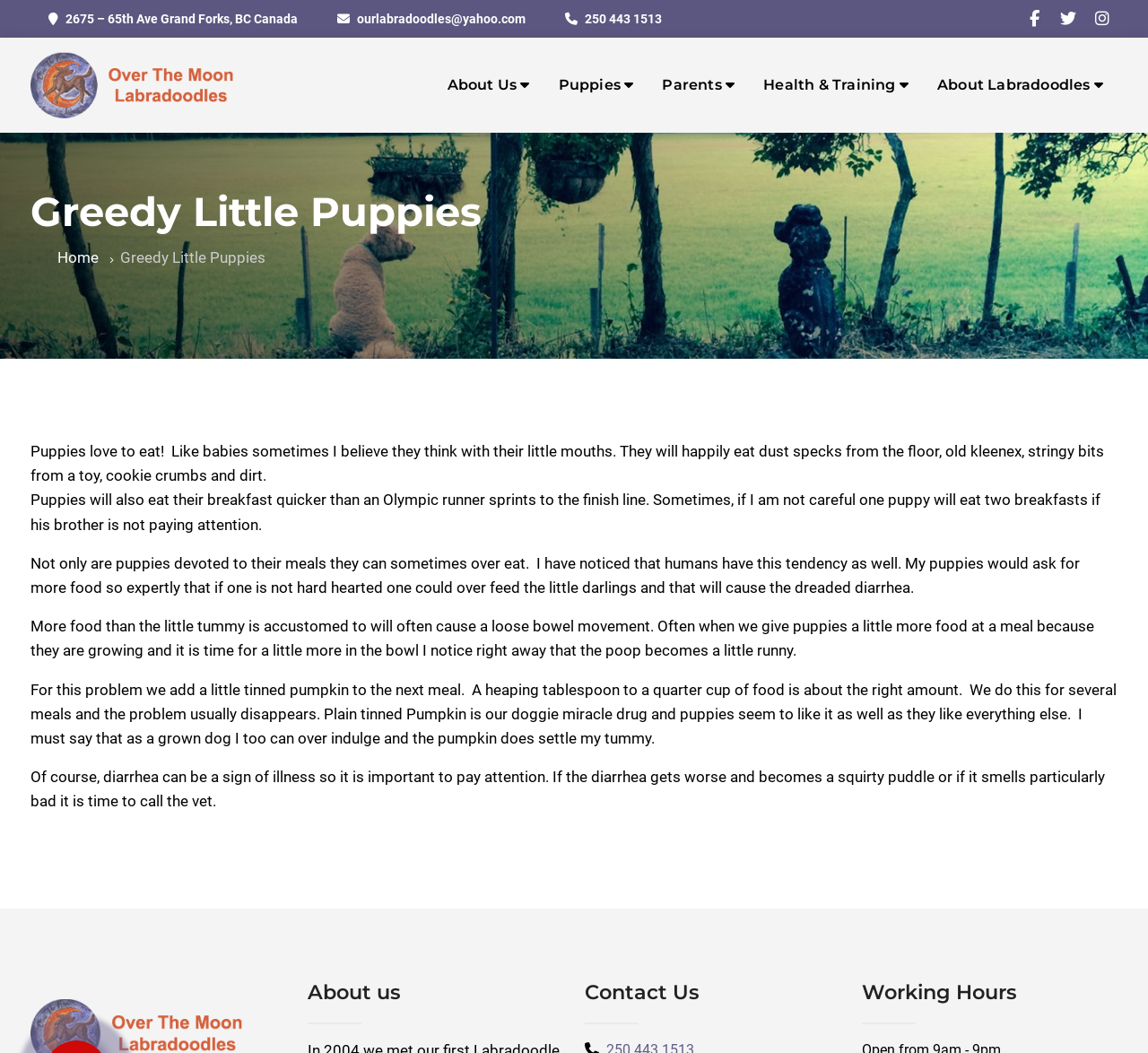Locate the bounding box coordinates of the element I should click to achieve the following instruction: "Contact us through email".

[0.311, 0.011, 0.458, 0.025]